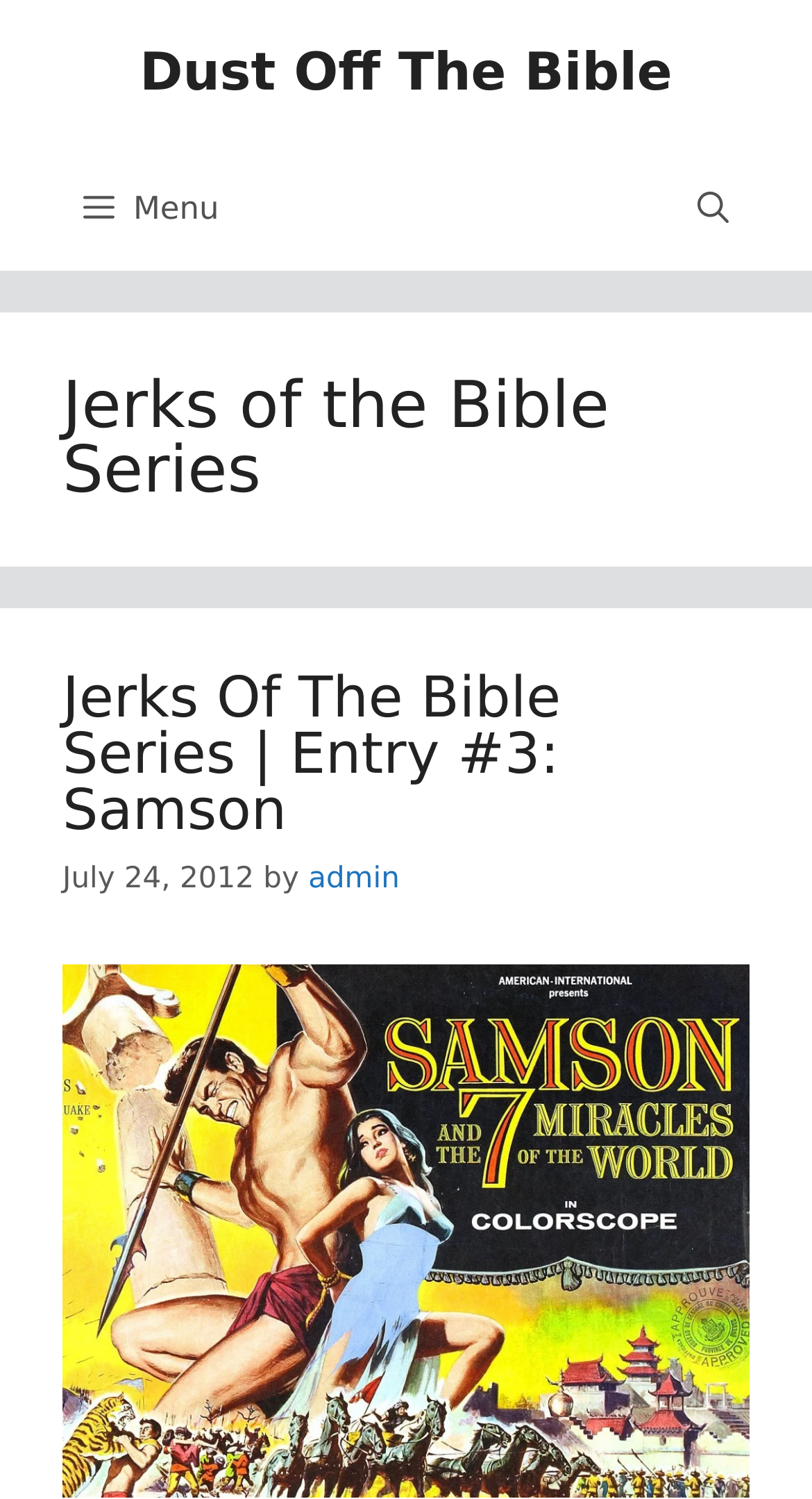What is the subject of the image in the article?
Using the image, provide a detailed and thorough answer to the question.

I determined the subject of the image by looking at the image element within the 'Content' section, which has a description 'samson_and_seven_miracles_of_world'.